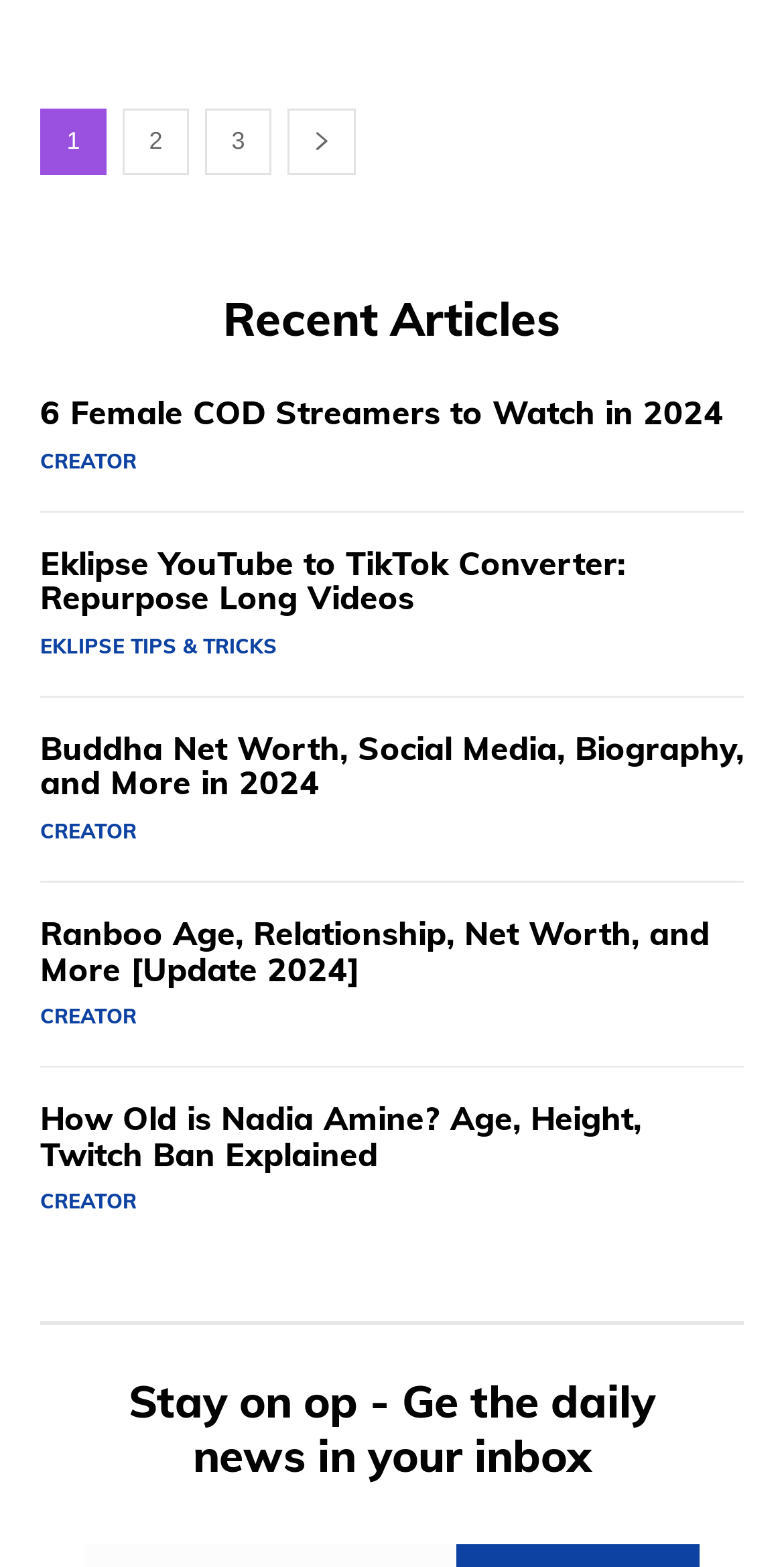What is the call-to-action at the bottom of the page?
Please give a detailed and elaborate answer to the question based on the image.

The heading at the bottom of the page, 'Stay on top - Get the daily news in your inbox', is a call-to-action encouraging users to subscribe to a newsletter or daily updates from the website.